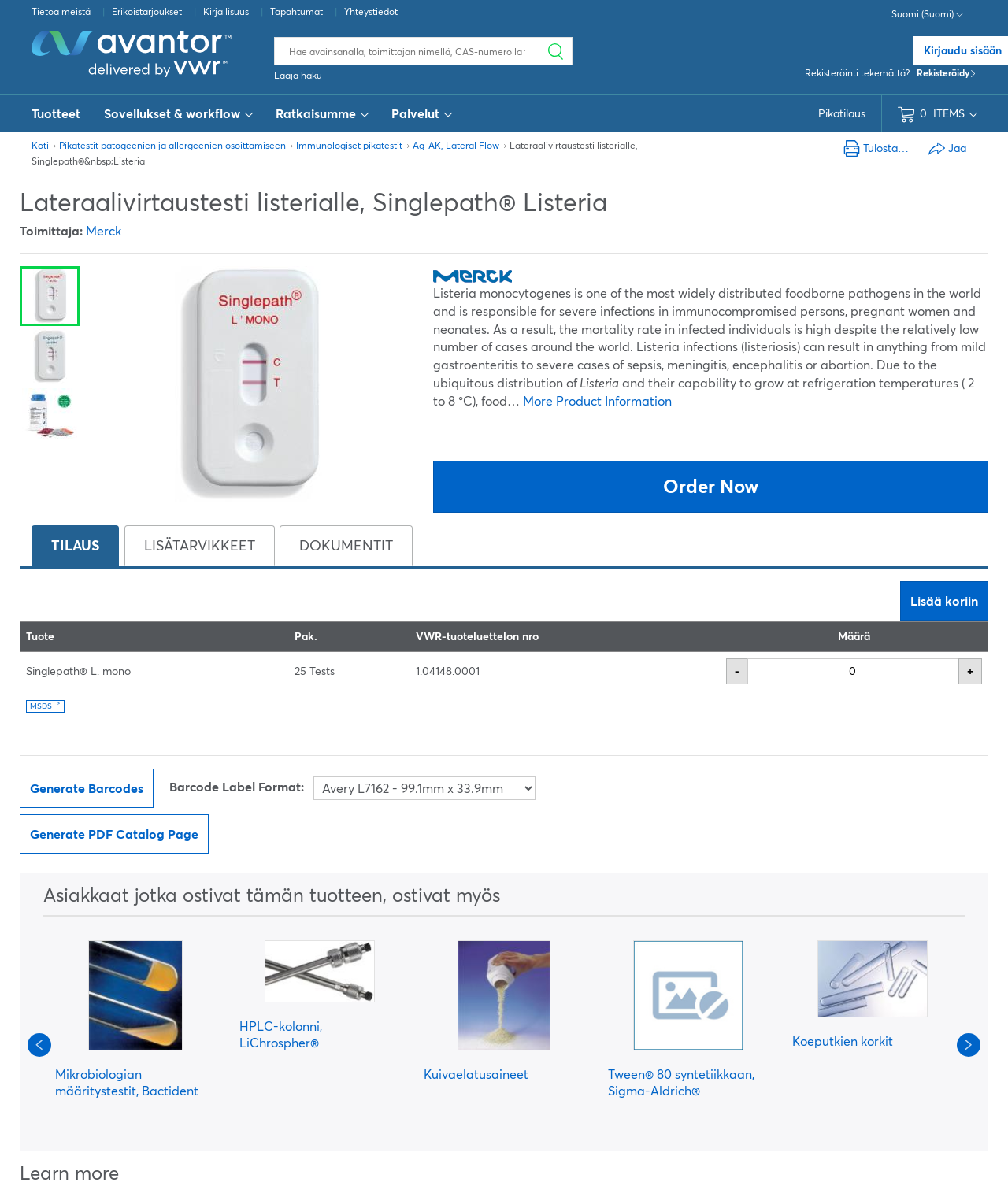Locate the bounding box coordinates of the area to click to fulfill this instruction: "Click on the 'Tuotteet' link". The bounding box should be presented as four float numbers between 0 and 1, in the order [left, top, right, bottom].

[0.02, 0.081, 0.091, 0.111]